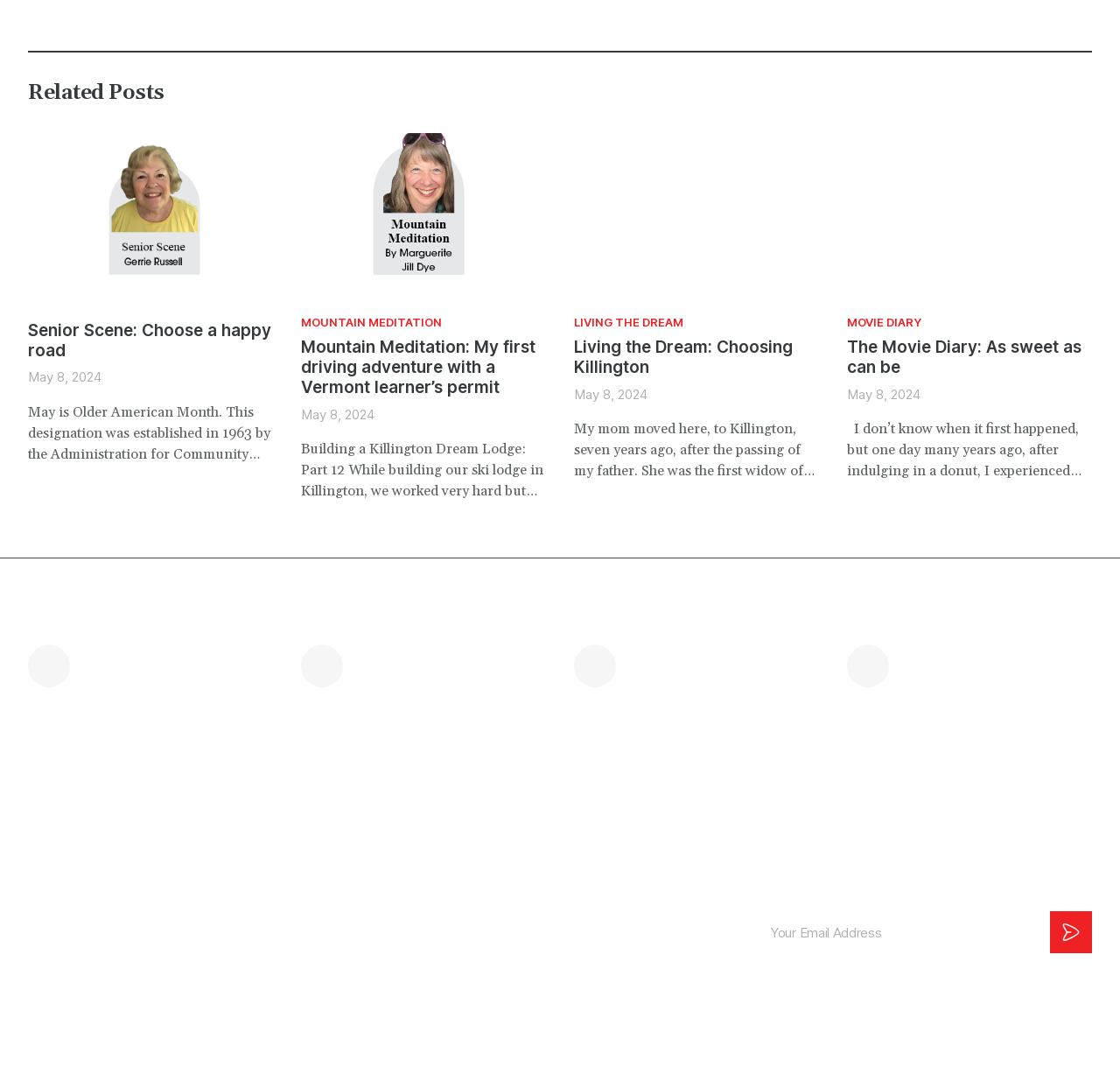How many articles are listed under 'Related Posts'?
Provide a comprehensive and detailed answer to the question.

There are four articles listed under 'Related Posts', which are 'Senior Scene: Choose a happy road', 'Mountain Meditation: My first driving adventure with a Vermont learner’s permit', 'Living the Dream: Choosing Killington', and 'The Movie Diary: As sweet as can be'.